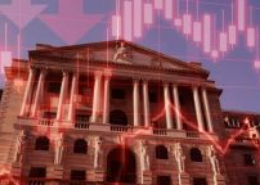Give a comprehensive caption for the image.

The image depicts a grand bank building, symbolizing financial institutions' pivotal role in economic activities, set against a backdrop of digital graphics illustrating declining market trends. Overlaying the architecture are red graph lines indicating a downward trajectory, representing market fluctuations or financial turmoil. This visual encapsulates the themes of transition and risk, pertinent to discussions about the recent easing of the transition away from the Libor financial benchmark, highlighting the complexities that banks face in adapting to new regulatory environments. The image engages viewers by merging traditional financial symbols with modern analytical data, embodying the essence of contemporary banking challenges.